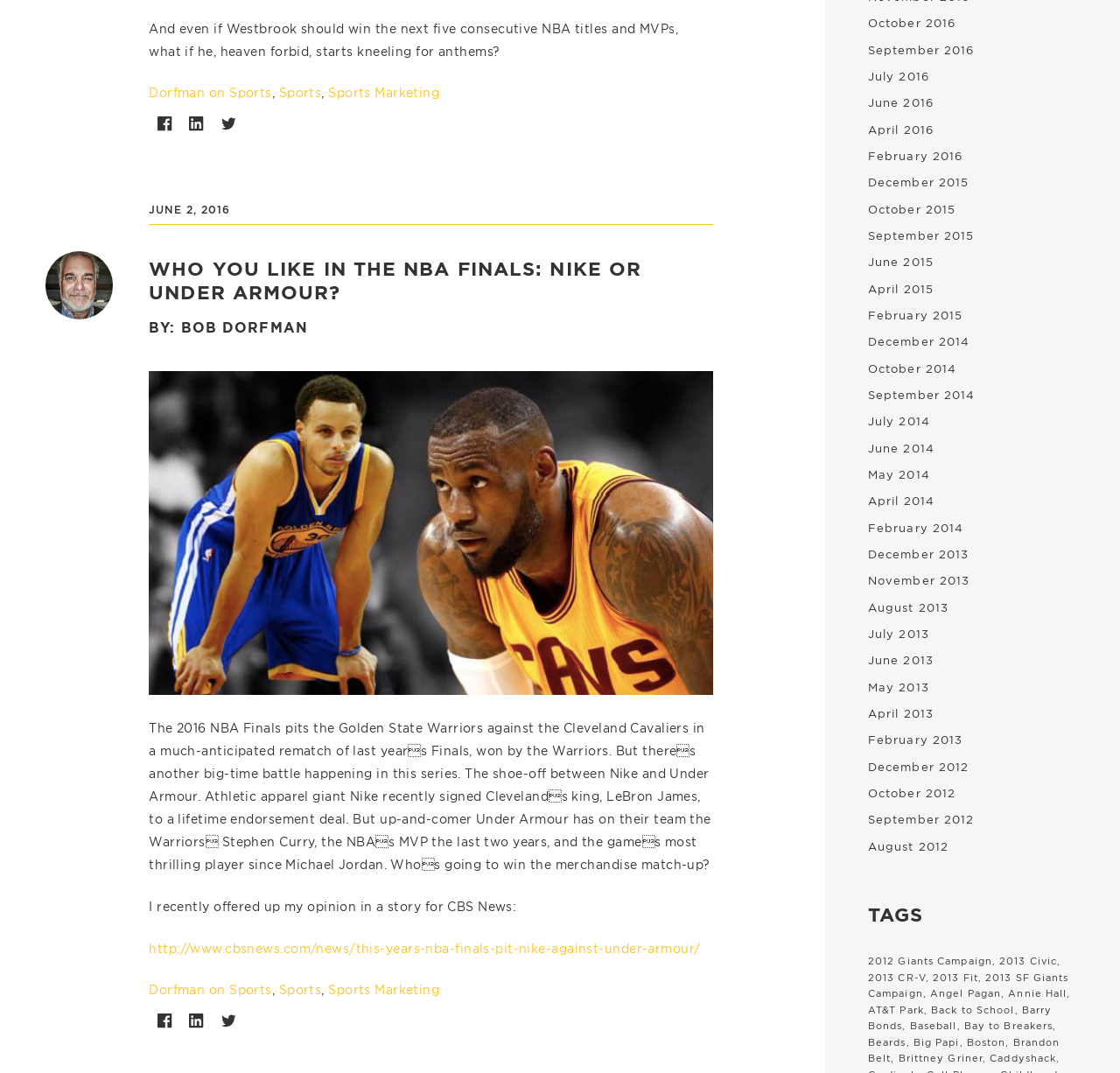What is the name of the apparel company that Stephen Curry represents?
Please respond to the question with a detailed and well-explained answer.

The article states that Under Armour has Stephen Curry, the NBA's MVP, on their team, implying that he represents the company.